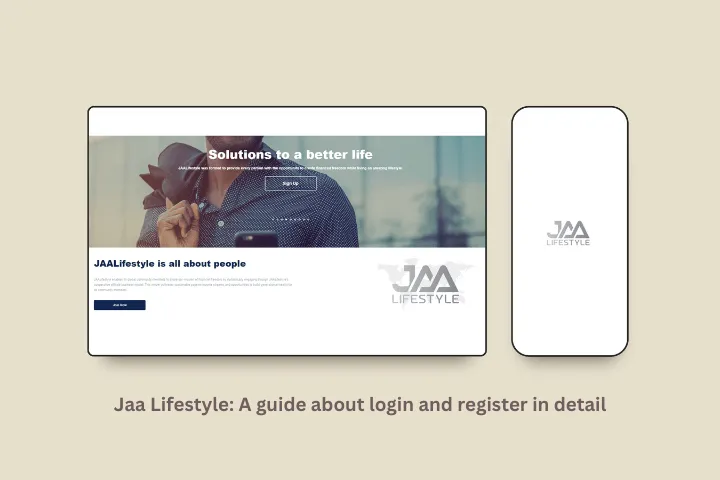Give an elaborate caption for the image.

This image showcases a digital interface for "Jaa Lifestyle," focusing on the theme "Solutions to a Better Life." The design features a prominently displayed call to action, encouraging visitors to explore further. The layout suggests an emphasis on user engagement and practicality, with the tagline "JAA Lifestyle is all about people," highlighting a community-oriented approach. Accompanying the main content area is a mobile-friendly version of the website, indicating adaptability across platforms. This visual serves as a detailed guide, specifically addressing the login and registration processes for users interested in joining the Jaa Lifestyle platform. The overall aesthetic is modern and inviting, aimed at enhancing the user experience.